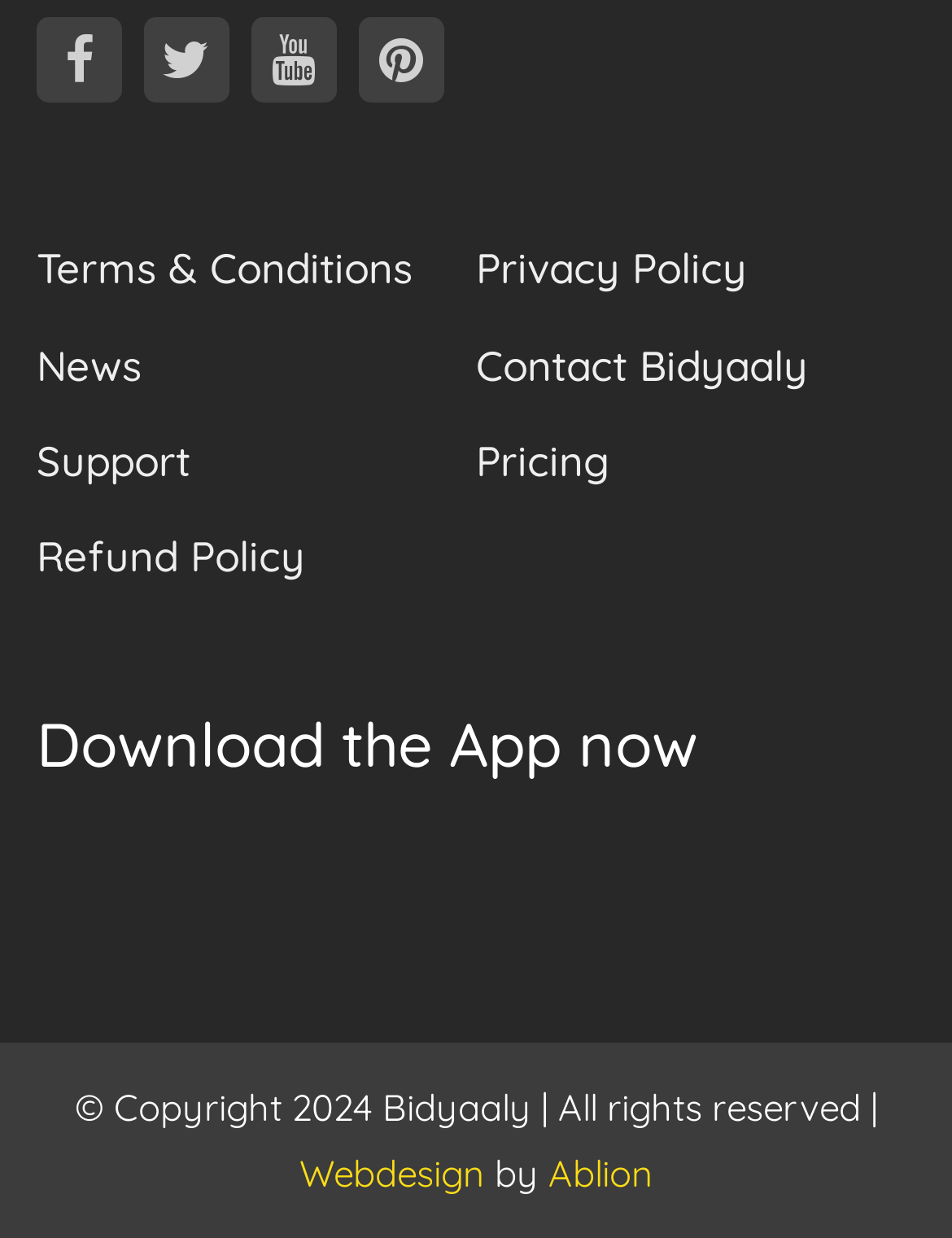What is the company name mentioned at the bottom?
Please give a well-detailed answer to the question.

I found the company name 'Ablion' by looking at the link element at the bottom of the page, which says 'by Ablion'.